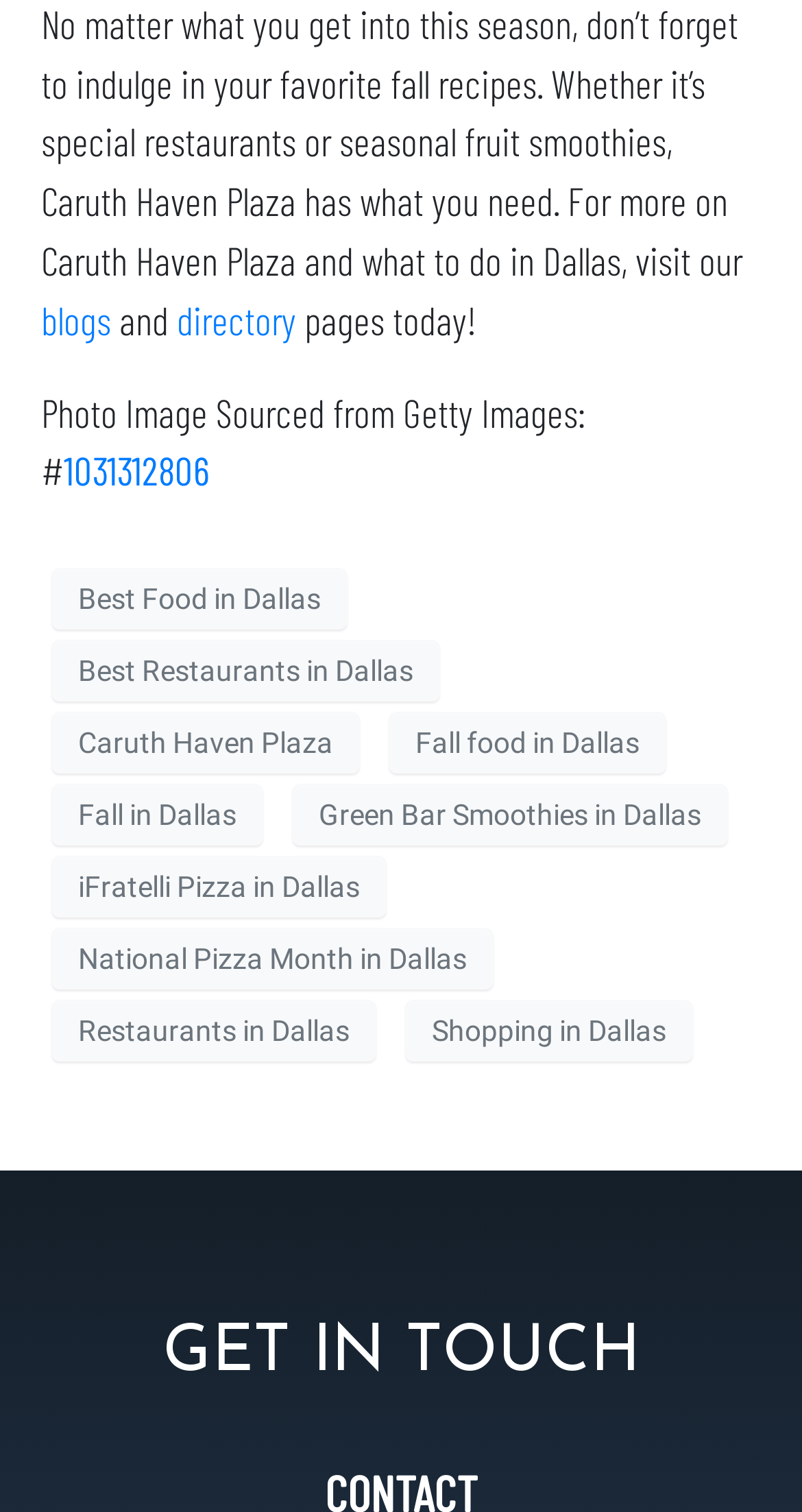Identify the bounding box for the UI element that is described as follows: "iFratelli Pizza in Dallas".

[0.064, 0.566, 0.482, 0.607]